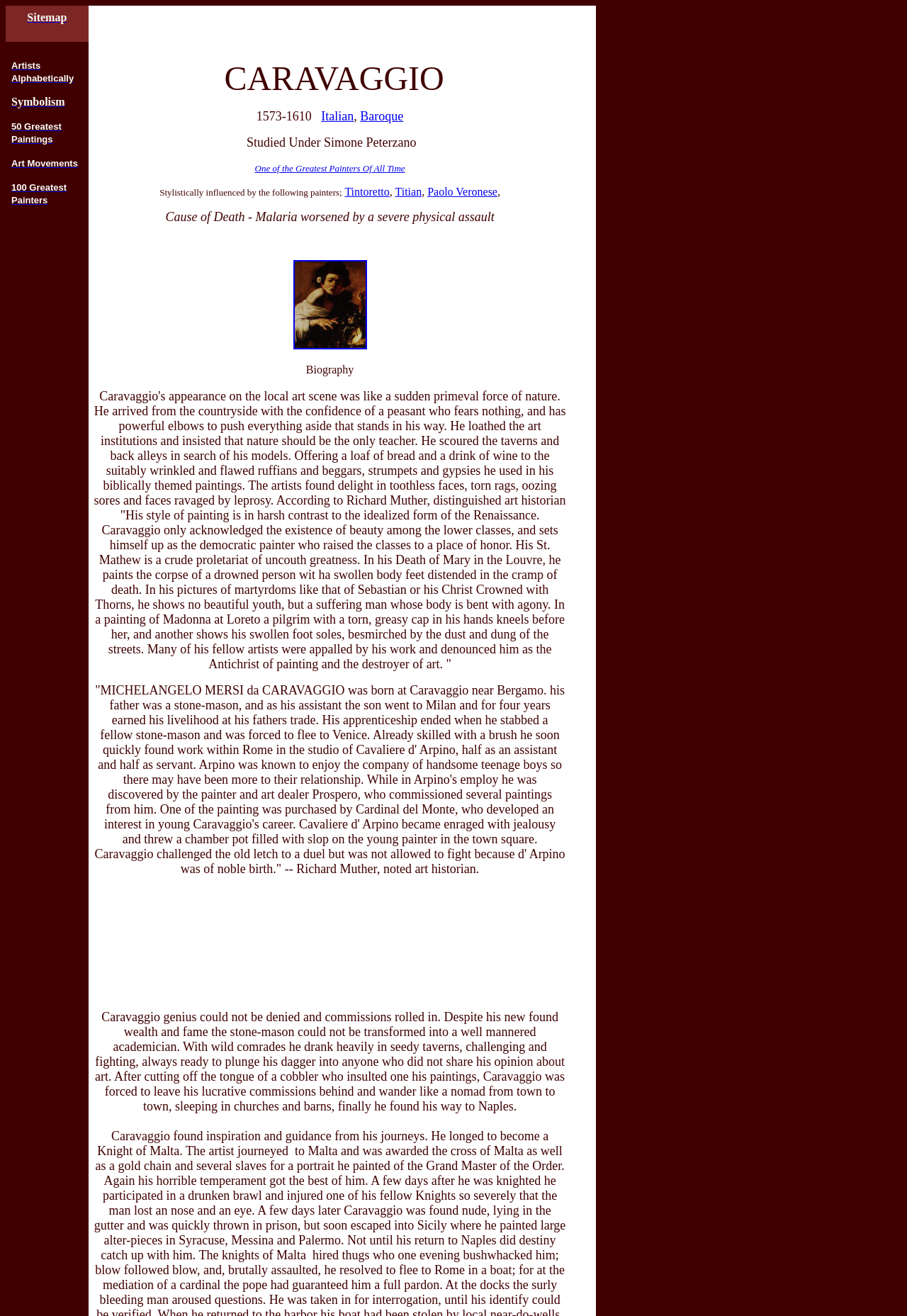Determine the bounding box coordinates of the area to click in order to meet this instruction: "Visit Artists Alphabetically".

[0.012, 0.046, 0.081, 0.064]